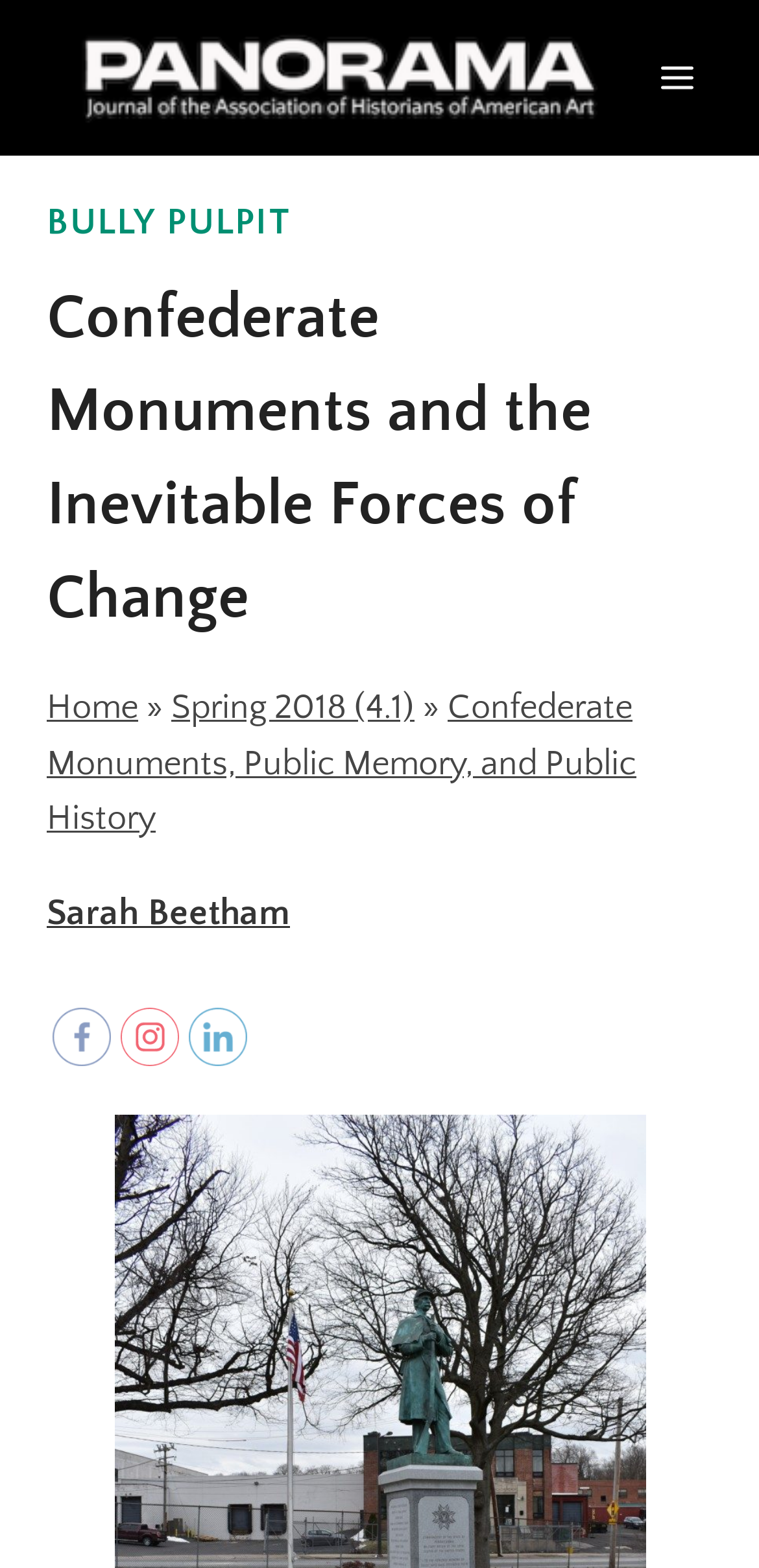Extract the main headline from the webpage and generate its text.

Confederate Monuments and the Inevitable Forces of Change